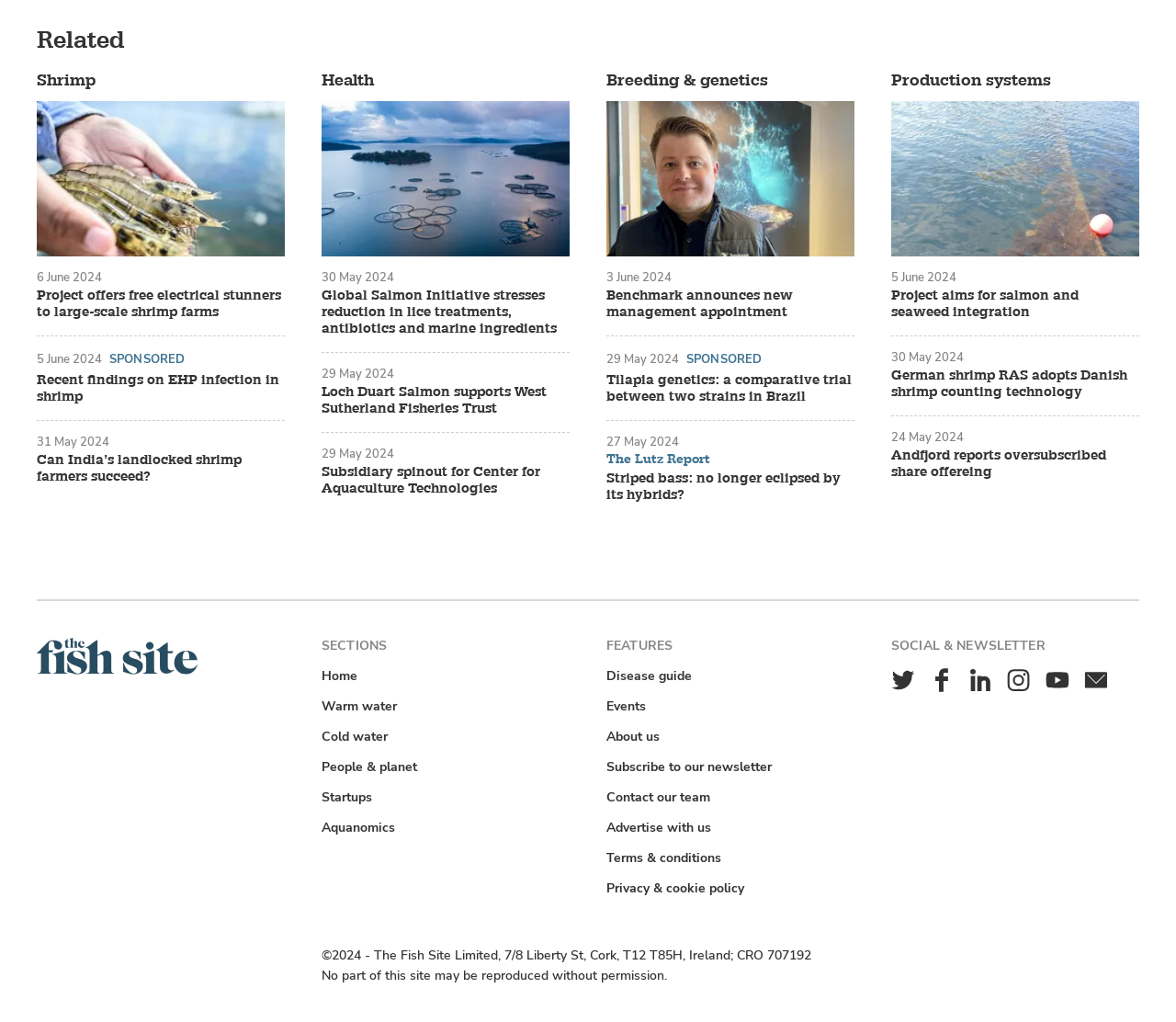Provide a one-word or one-phrase answer to the question:
What is the date of the article 'Project offers free electrical stunners to large-scale shrimp farms'?

6 June 2024